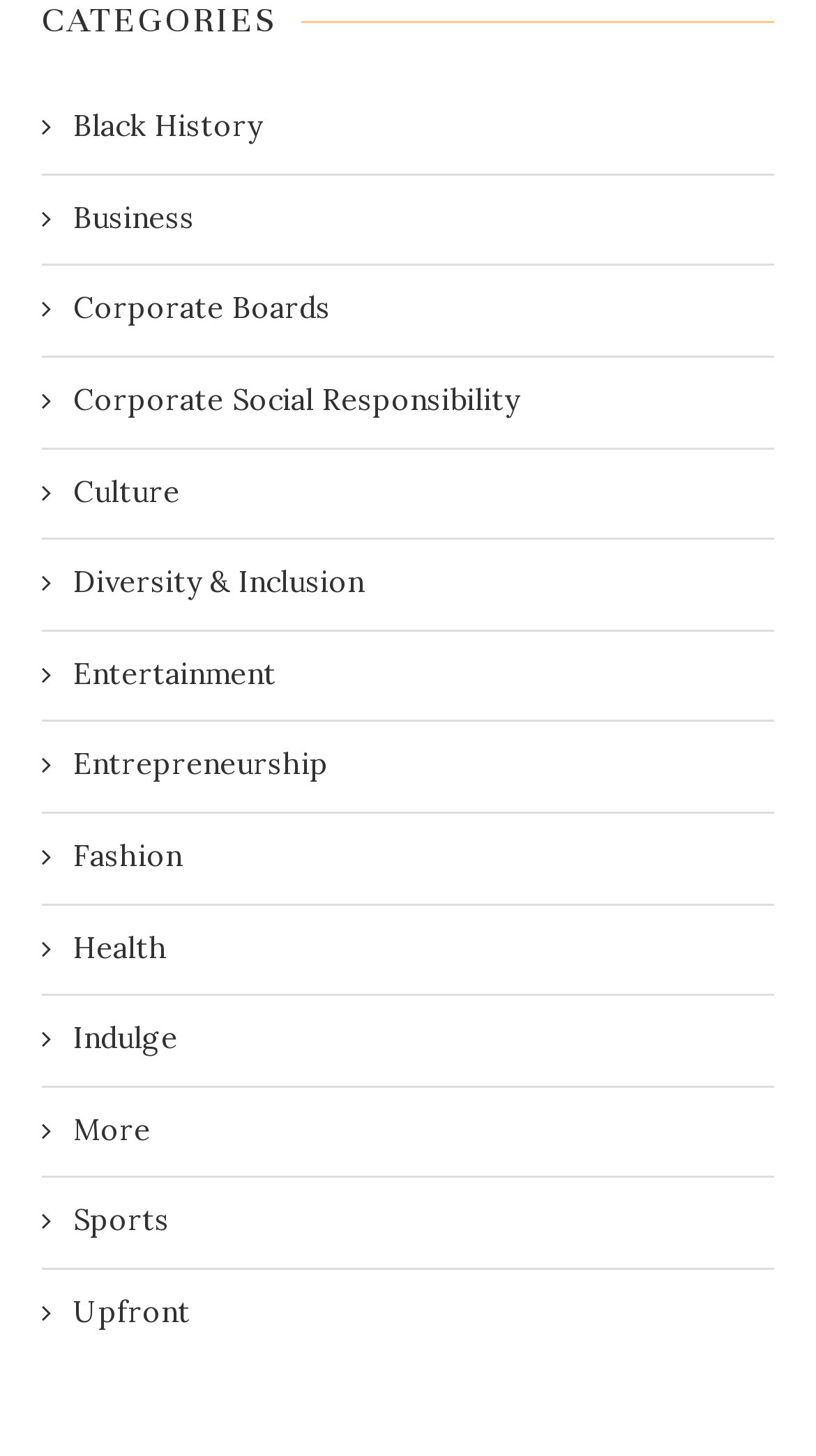Give a one-word or one-phrase response to the question:
What is the category that comes after 'Corporate Social Responsibility'?

Culture